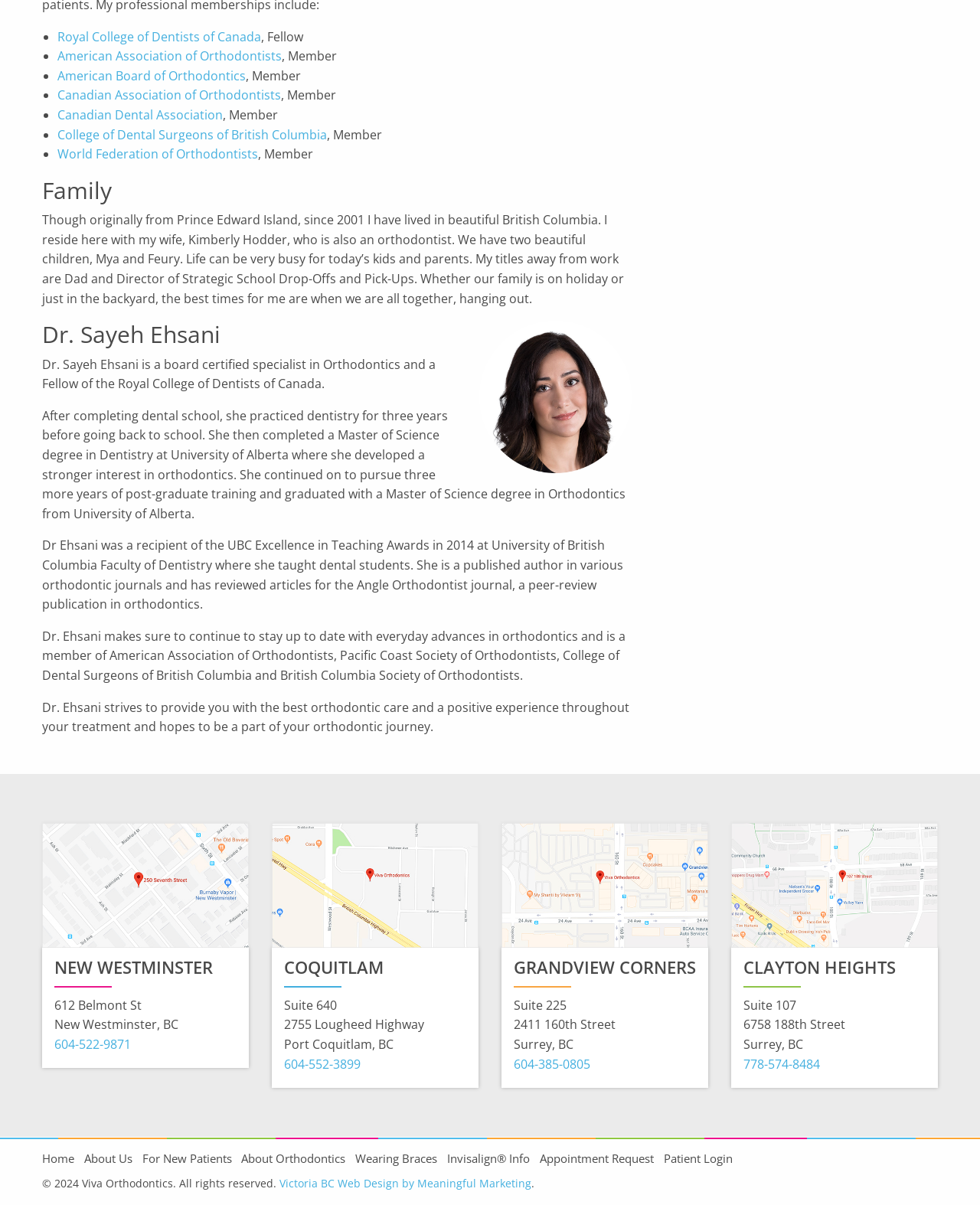Please reply to the following question using a single word or phrase: 
What is the name of Dr. Ehsani's wife?

Kimberly Hodder